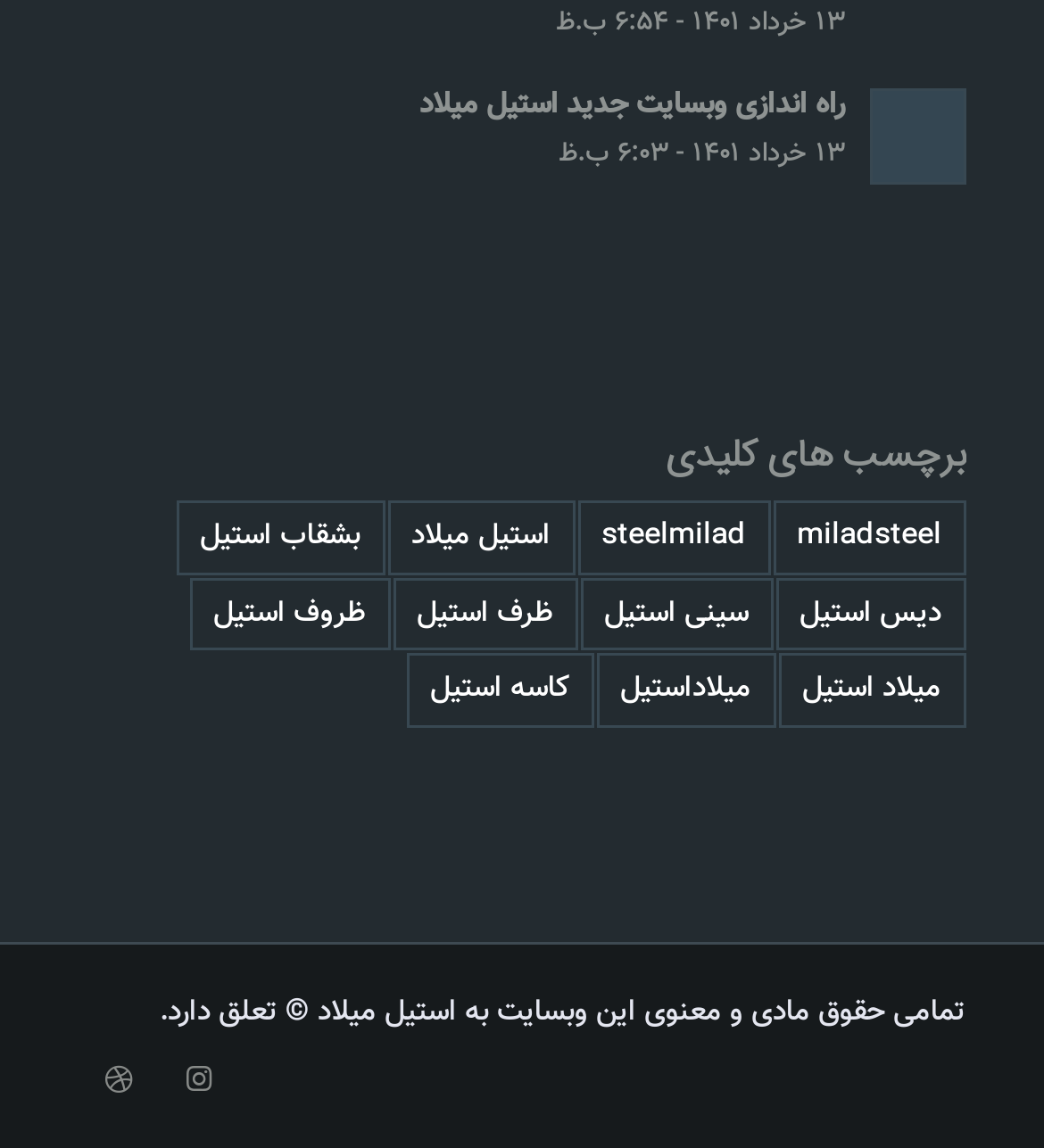Give a concise answer using only one word or phrase for this question:
What is the text of the static text element at the bottom of the webpage?

تمامی حقوق مادی و معنوی این وبسایت به استیل میلاد © تعلق دارد.